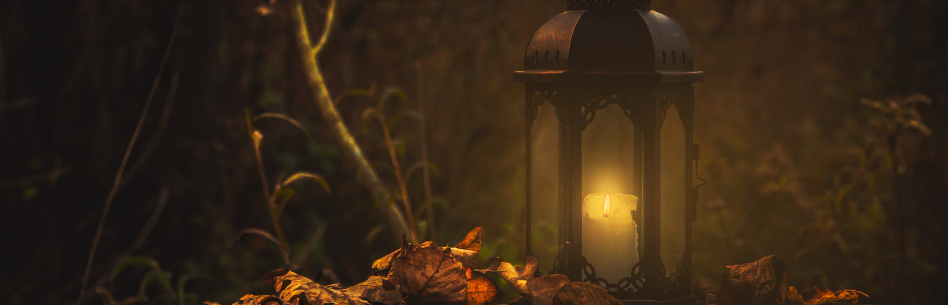What is the dominant atmosphere evoked by the image?
Answer the question with a single word or phrase by looking at the picture.

Tranquility